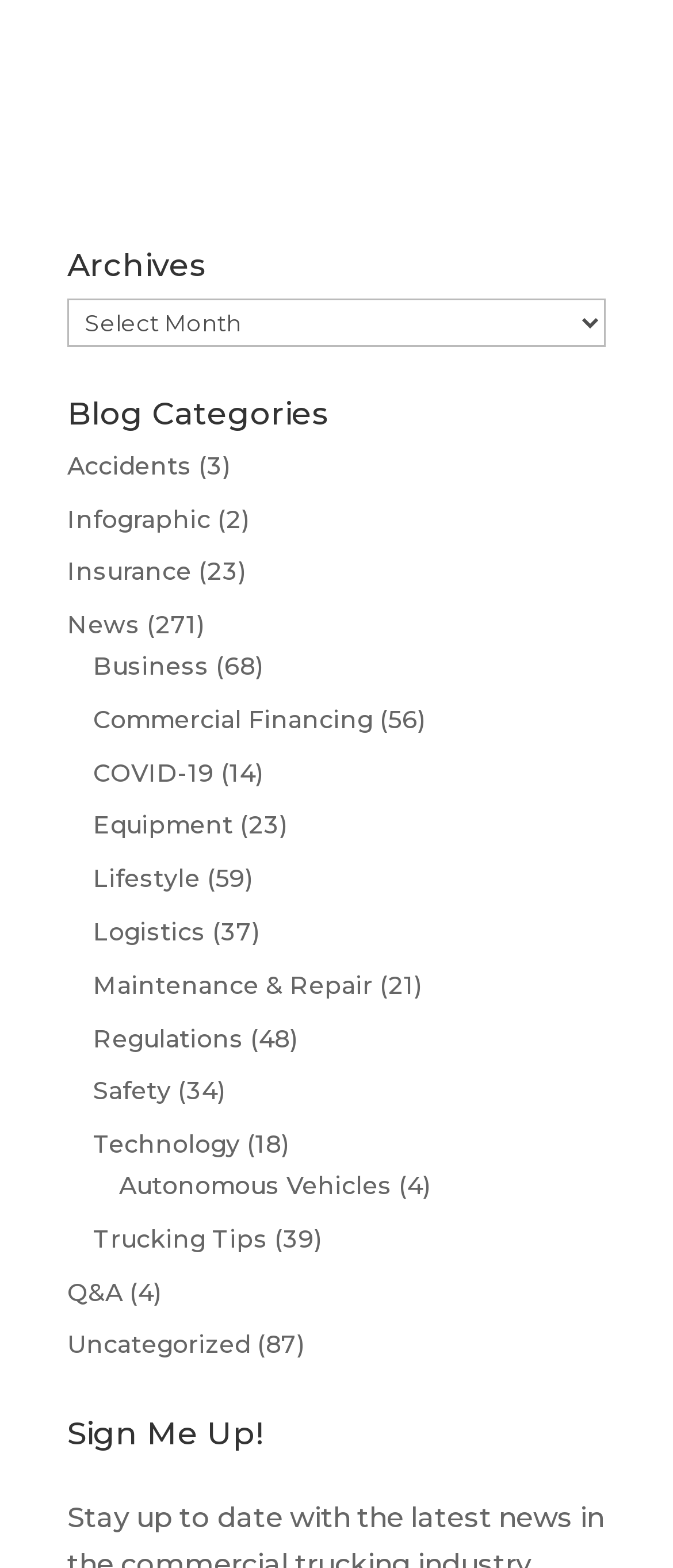Given the description: "About Us", determine the bounding box coordinates of the UI element. The coordinates should be formatted as four float numbers between 0 and 1, [left, top, right, bottom].

None